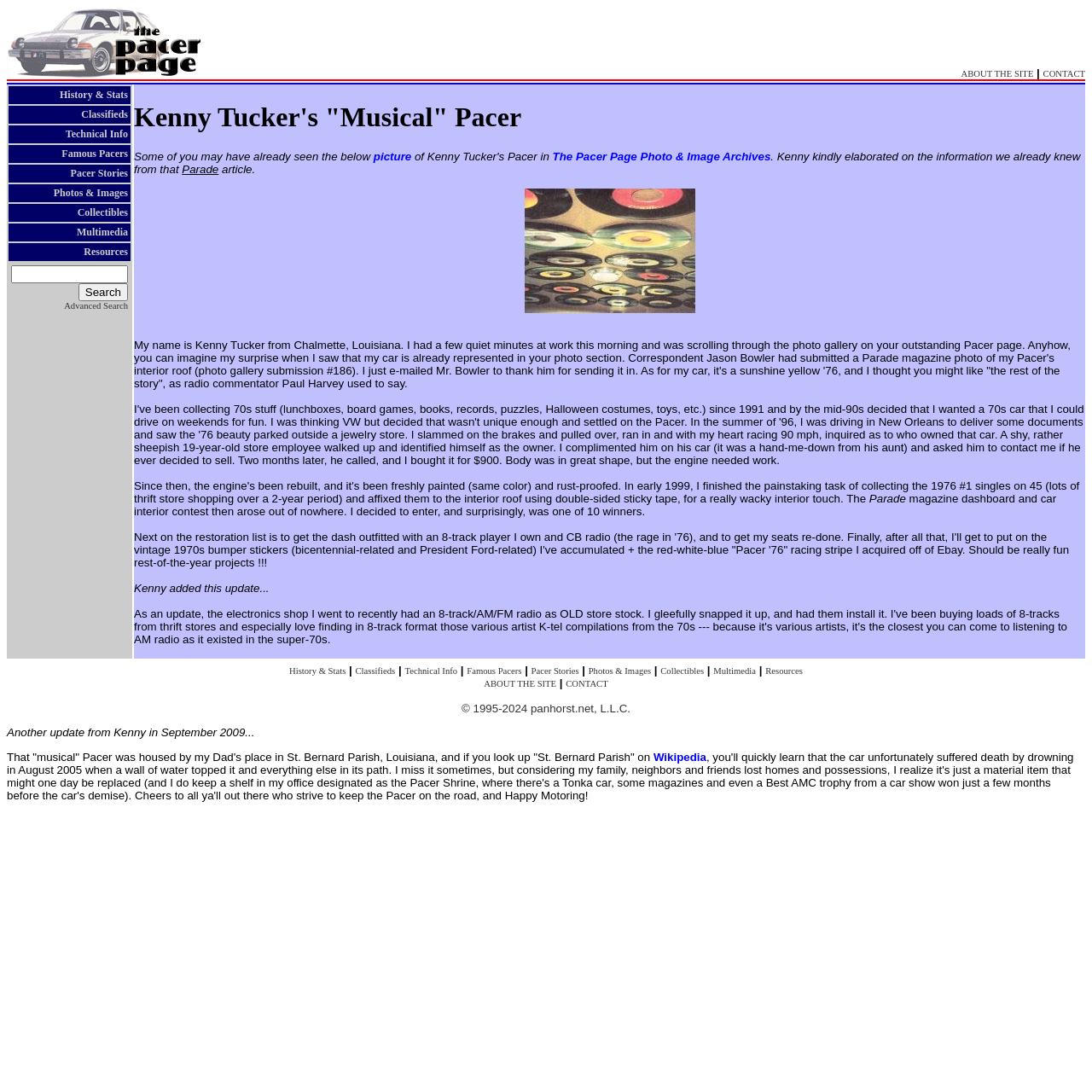What is the title or heading displayed on the webpage?

Kenny Tucker's "Musical" Pacer